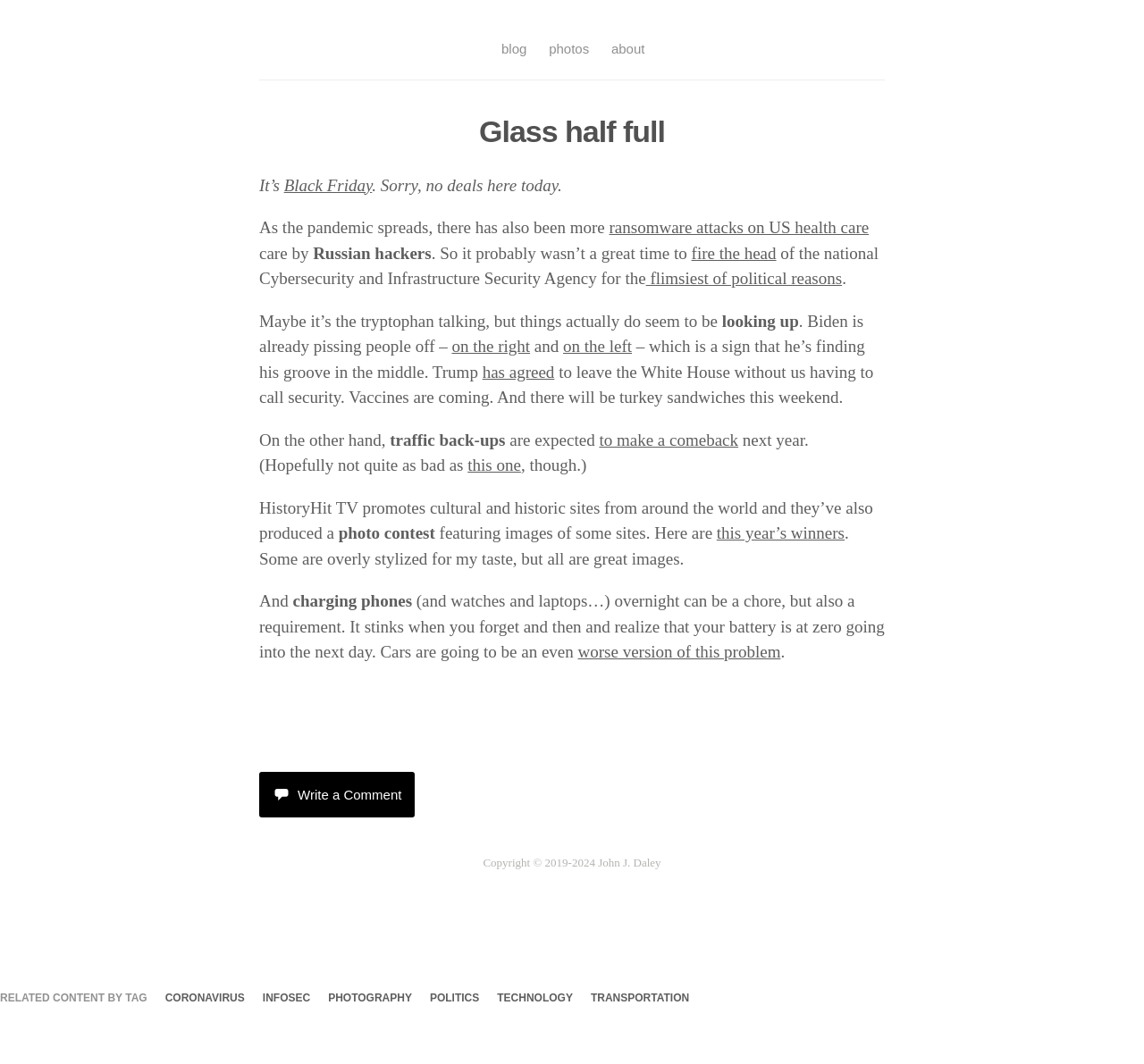Find the bounding box coordinates of the area that needs to be clicked in order to achieve the following instruction: "View the winners of the photo contest". The coordinates should be specified as four float numbers between 0 and 1, i.e., [left, top, right, bottom].

[0.626, 0.492, 0.738, 0.51]